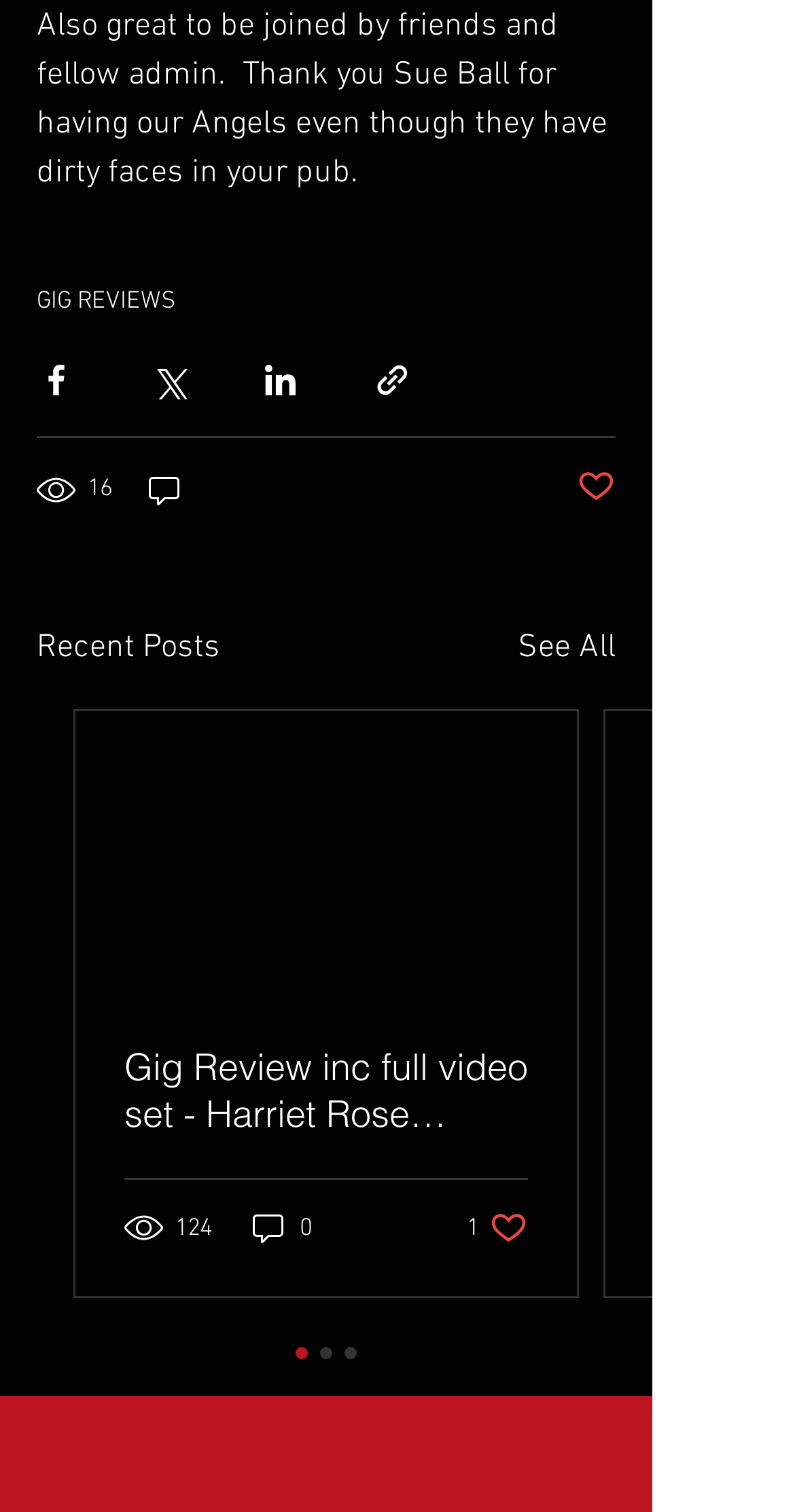Find the bounding box coordinates for the UI element whose description is: "aria-label="White YouTube Icon"". The coordinates should be four float numbers between 0 and 1, in the format [left, top, right, bottom].

[0.559, 0.936, 0.649, 0.983]